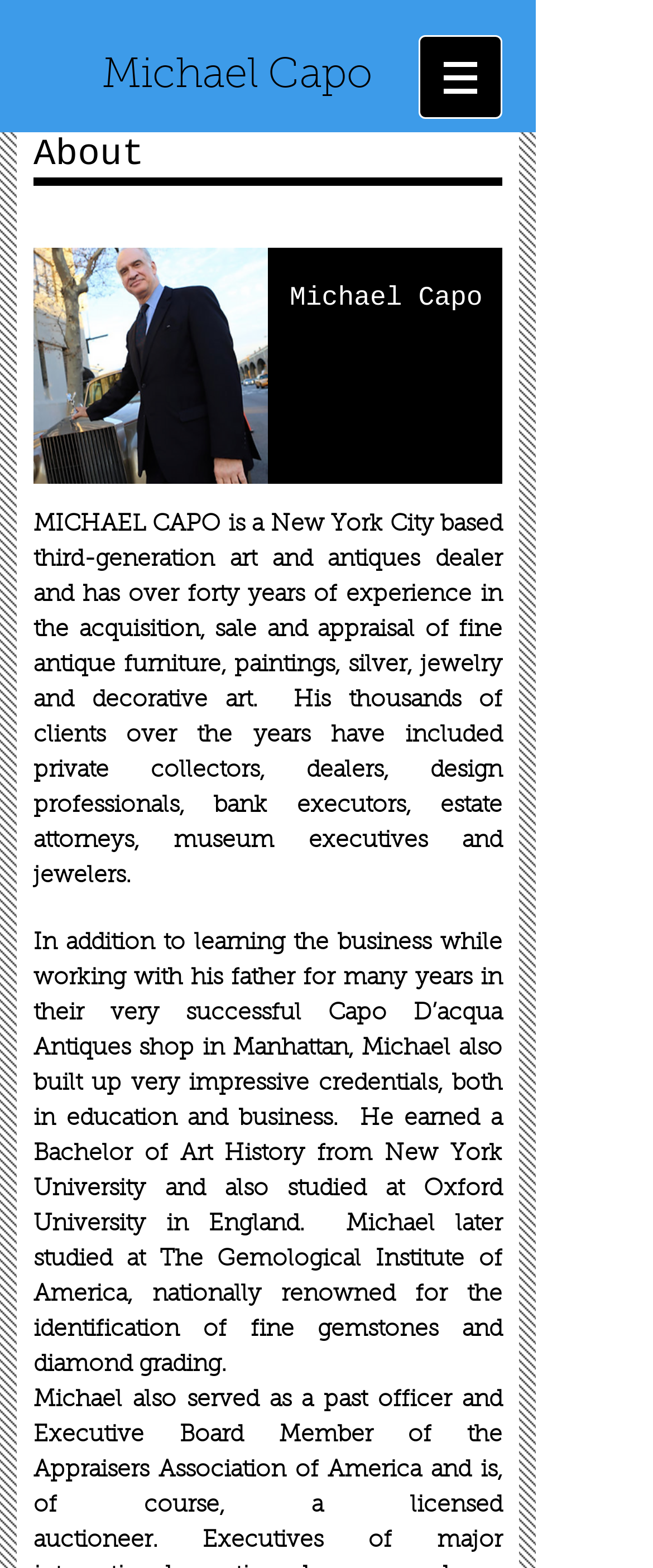What is the degree that Michael Capo earned from New York University?
From the screenshot, supply a one-word or short-phrase answer.

Bachelor of Art History